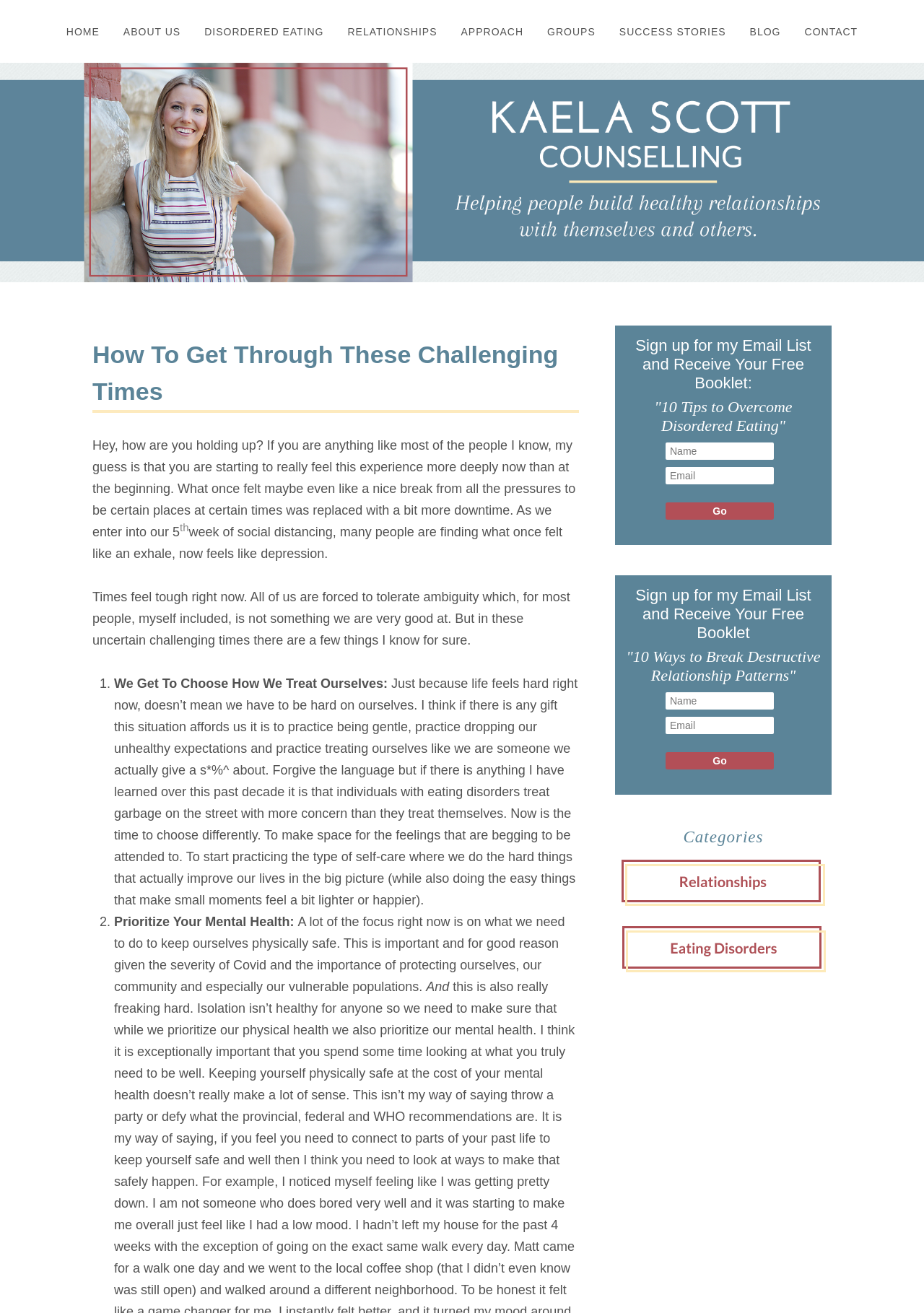Can you find the bounding box coordinates for the element to click on to achieve the instruction: "Enter your name in the 'Name' textbox"?

[0.72, 0.337, 0.838, 0.35]